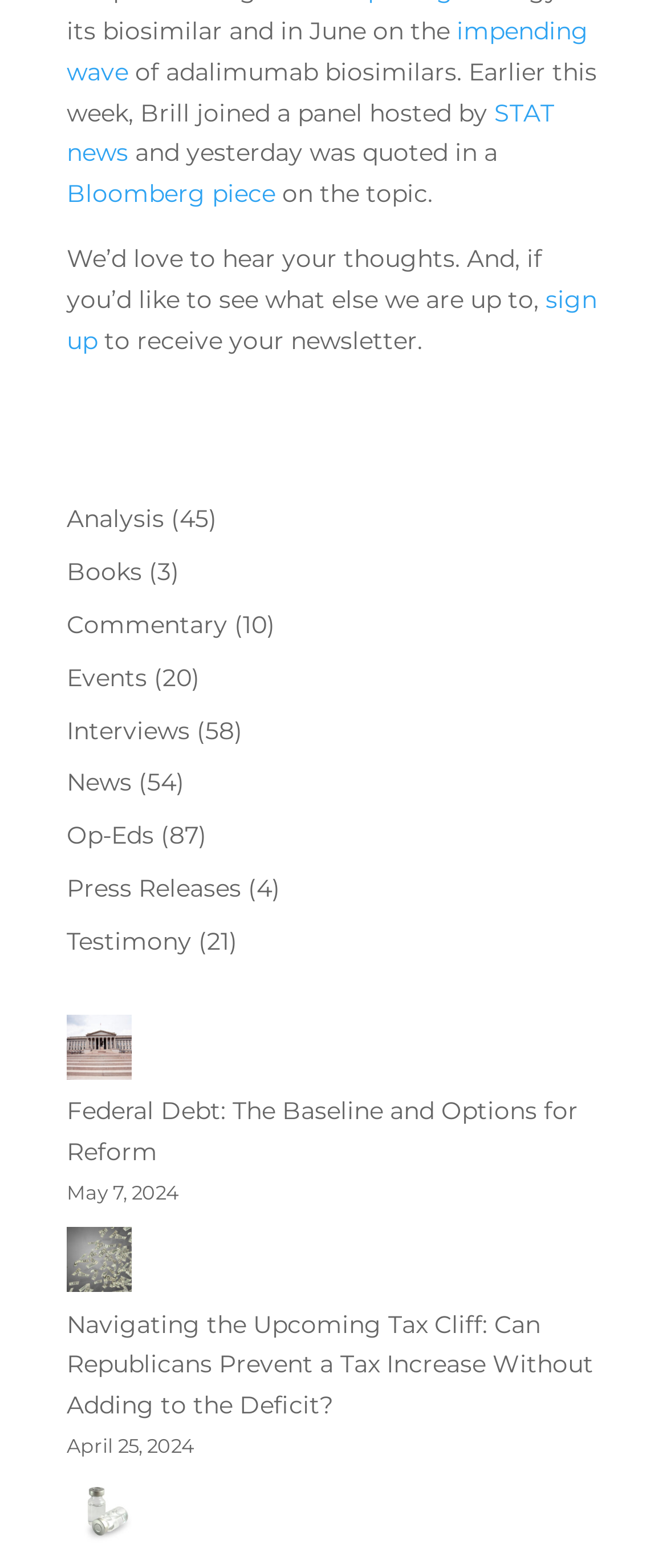Can you find the bounding box coordinates for the element that needs to be clicked to execute this instruction: "view 2017 American Music Awards Highlights And Winners"? The coordinates should be given as four float numbers between 0 and 1, i.e., [left, top, right, bottom].

None